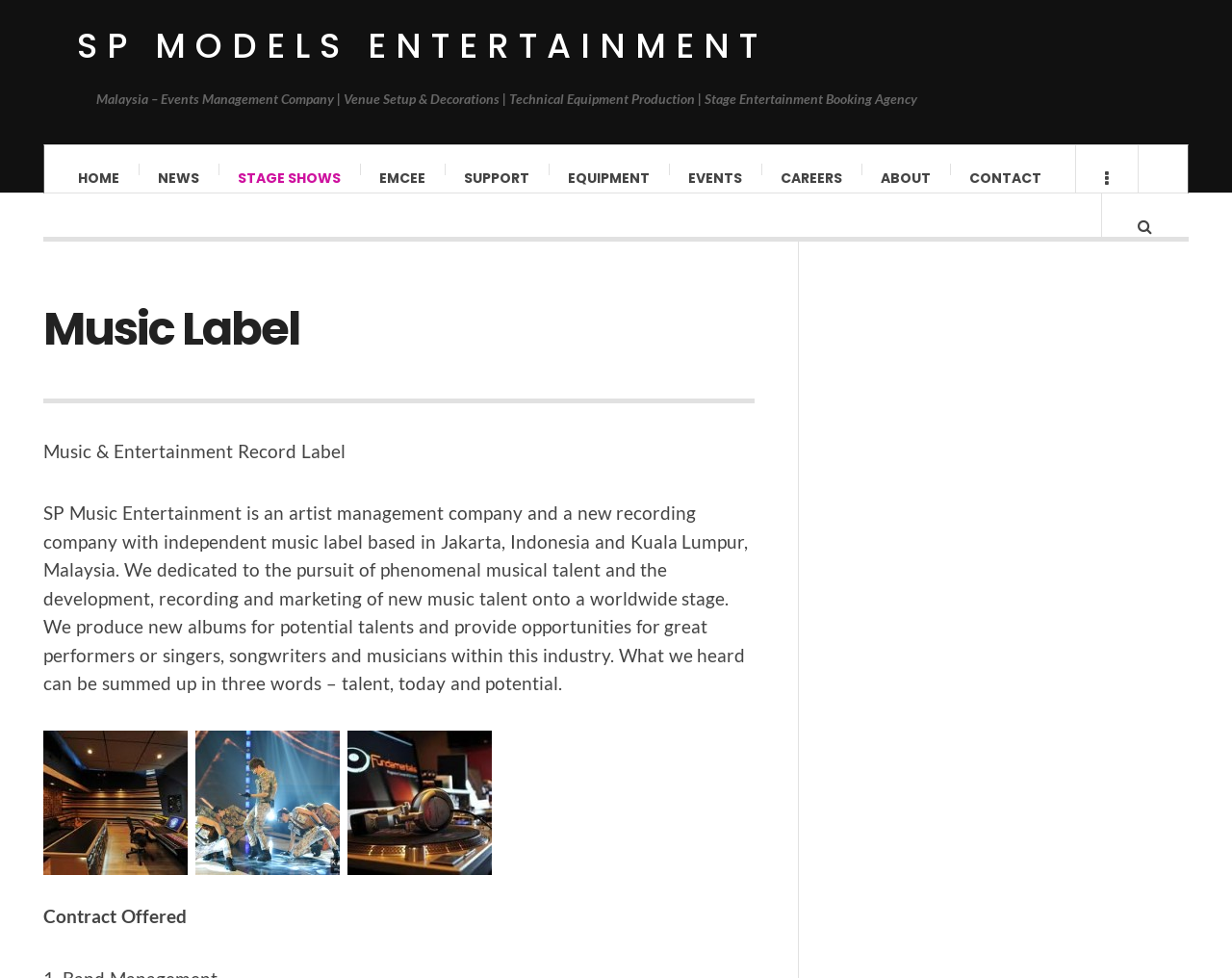Can you show the bounding box coordinates of the region to click on to complete the task described in the instruction: "Click on HOME"?

[0.048, 0.149, 0.112, 0.216]